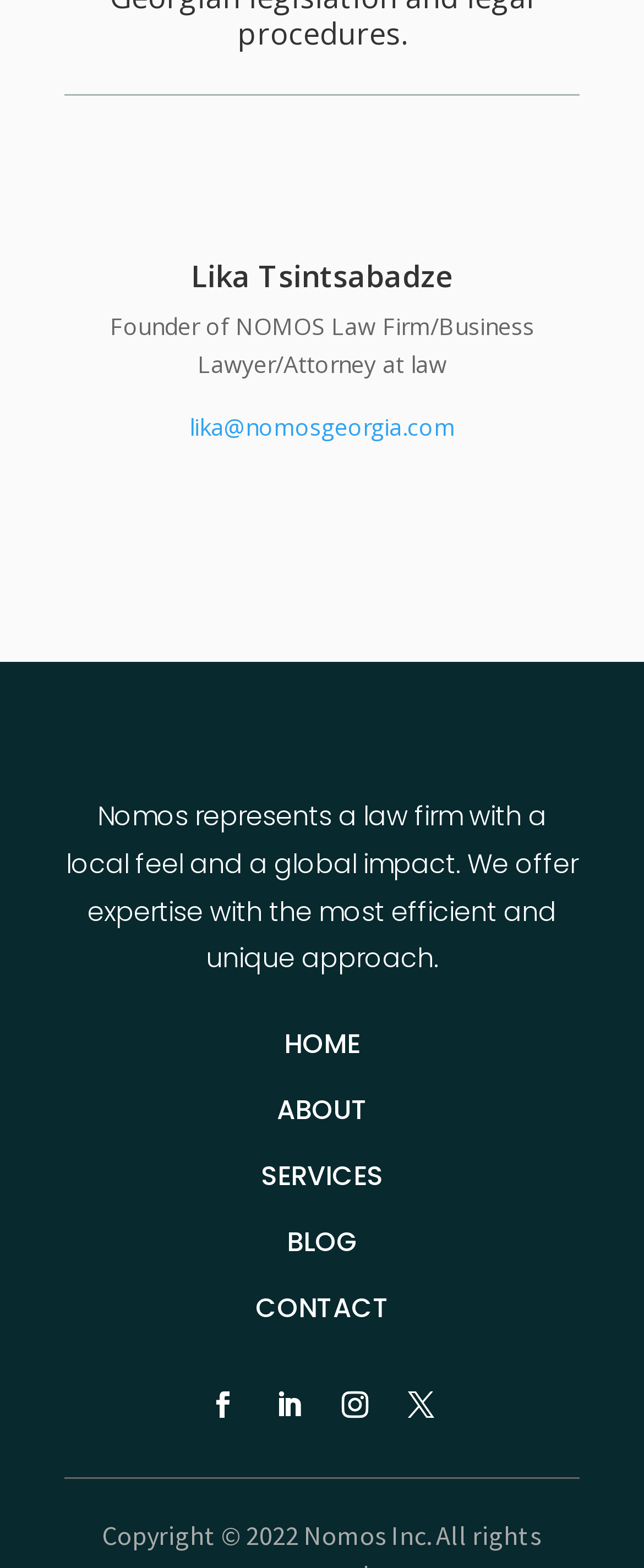Determine the bounding box coordinates of the section I need to click to execute the following instruction: "Go to home page". Provide the coordinates as four float numbers between 0 and 1, i.e., [left, top, right, bottom].

[0.441, 0.654, 0.559, 0.678]